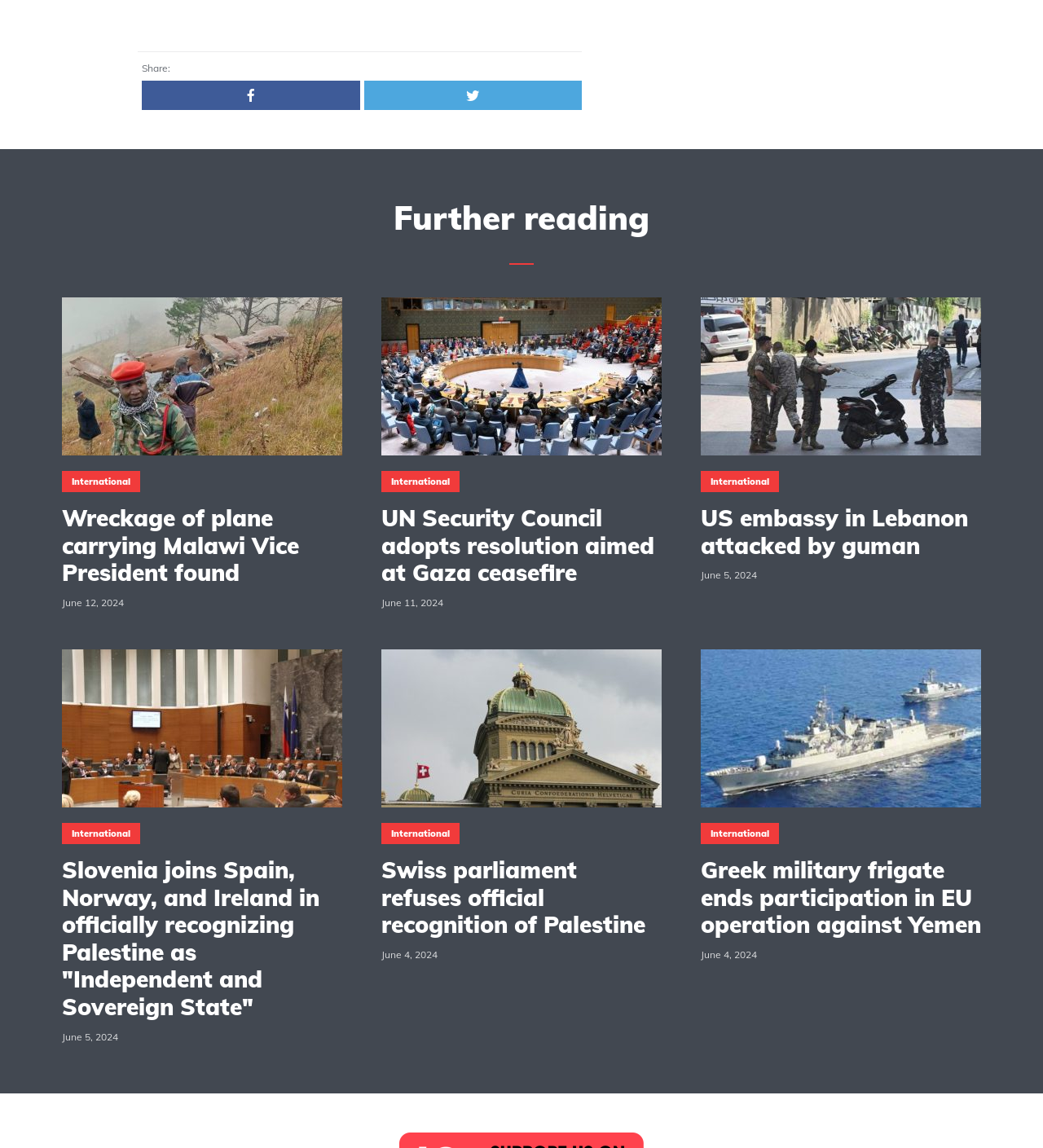Give a one-word or short phrase answer to the question: 
What is the category of the third article?

International